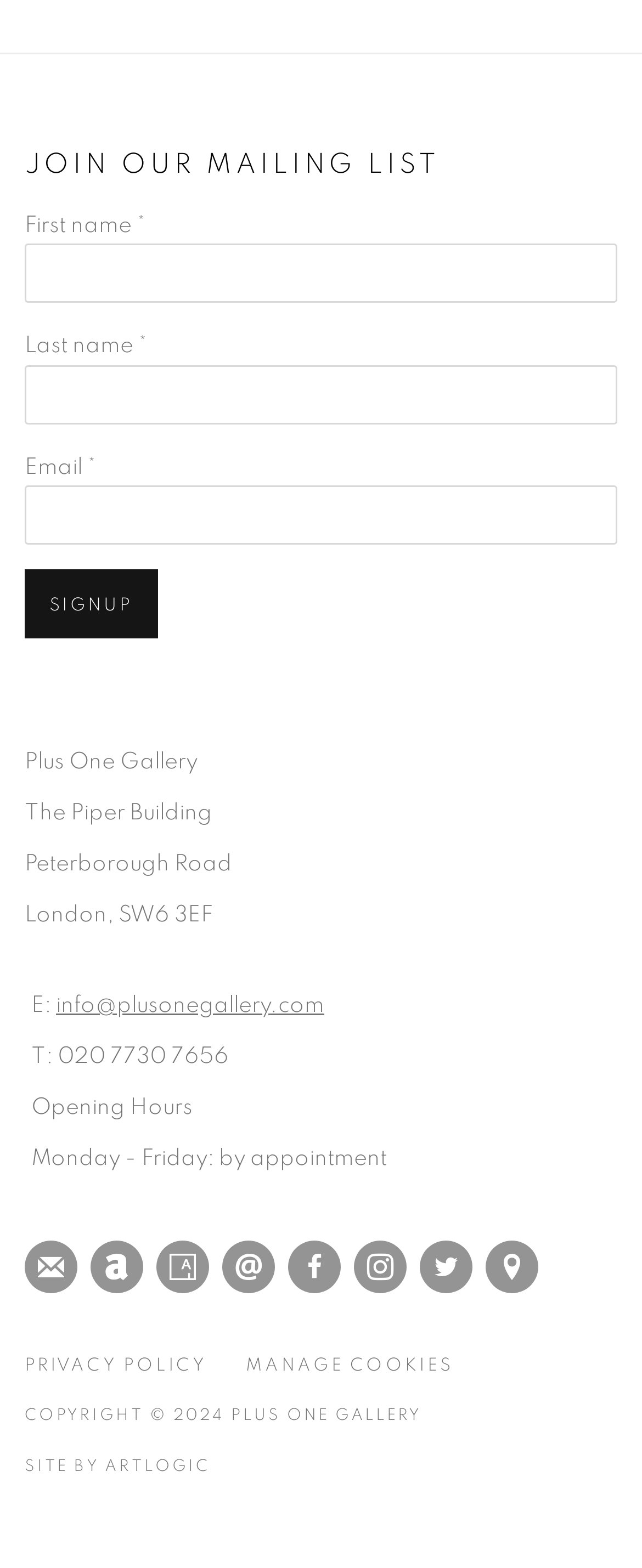Using the details in the image, give a detailed response to the question below:
What is the copyright year of the webpage?

I found the copyright year by reading the text at the bottom of the webpage, which includes the copyright symbol and the year '2024'.